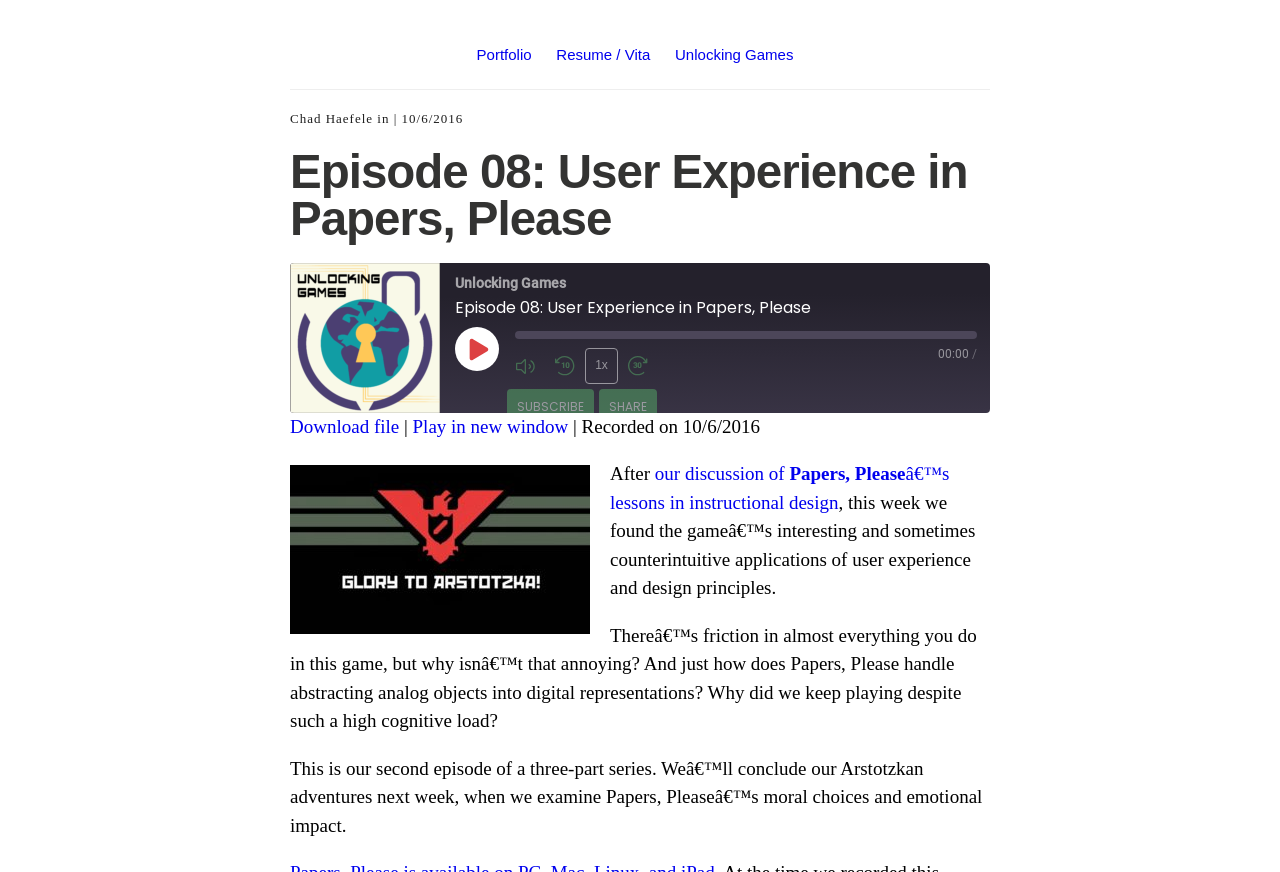Identify the bounding box for the described UI element. Provide the coordinates in (top-left x, top-left y, bottom-right x, bottom-right y) format with values ranging from 0 to 1: Roman de Gare

None